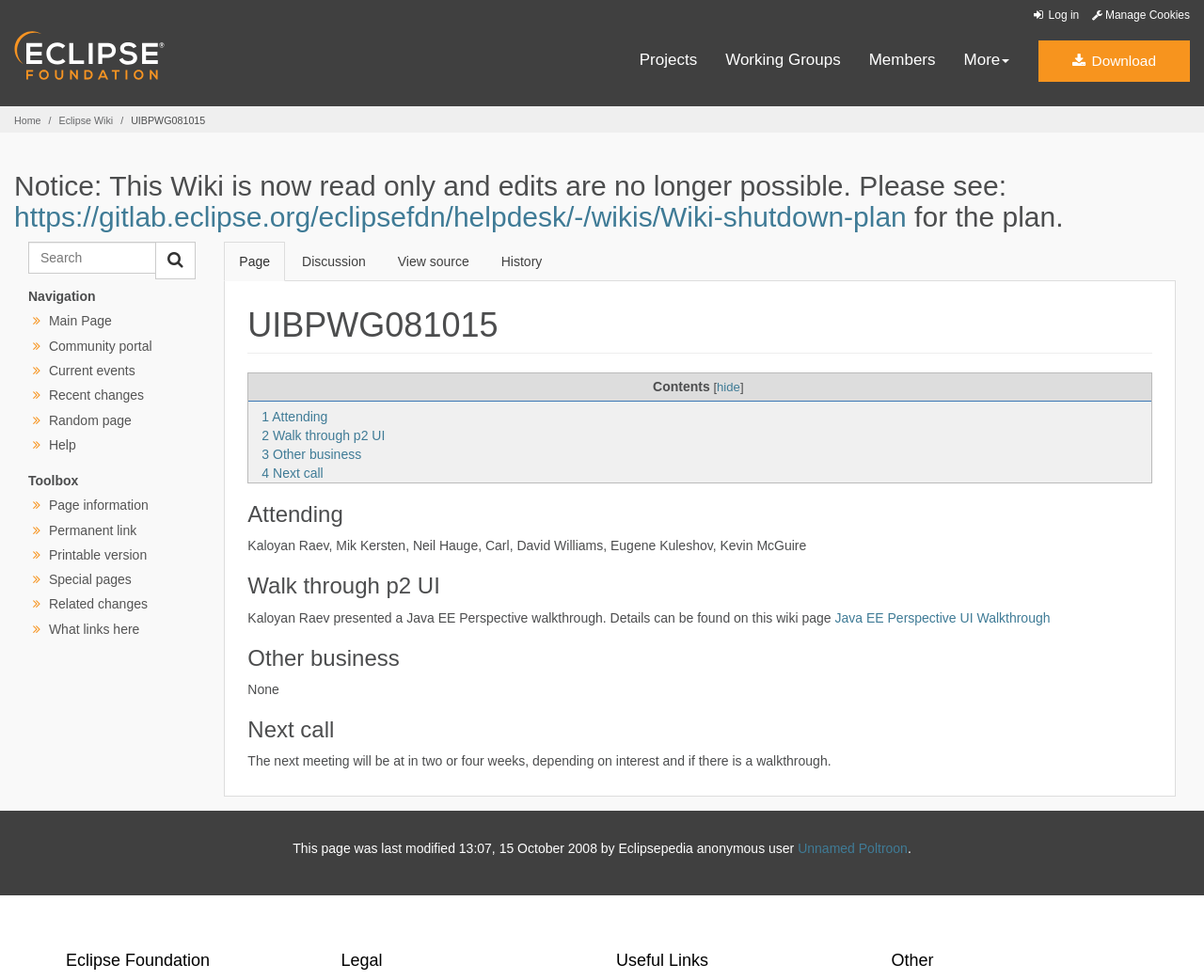What is the title of the current page?
Please answer the question with a detailed and comprehensive explanation.

The title of the current page is 'UIBPWG081015', which is displayed as a heading on the webpage.